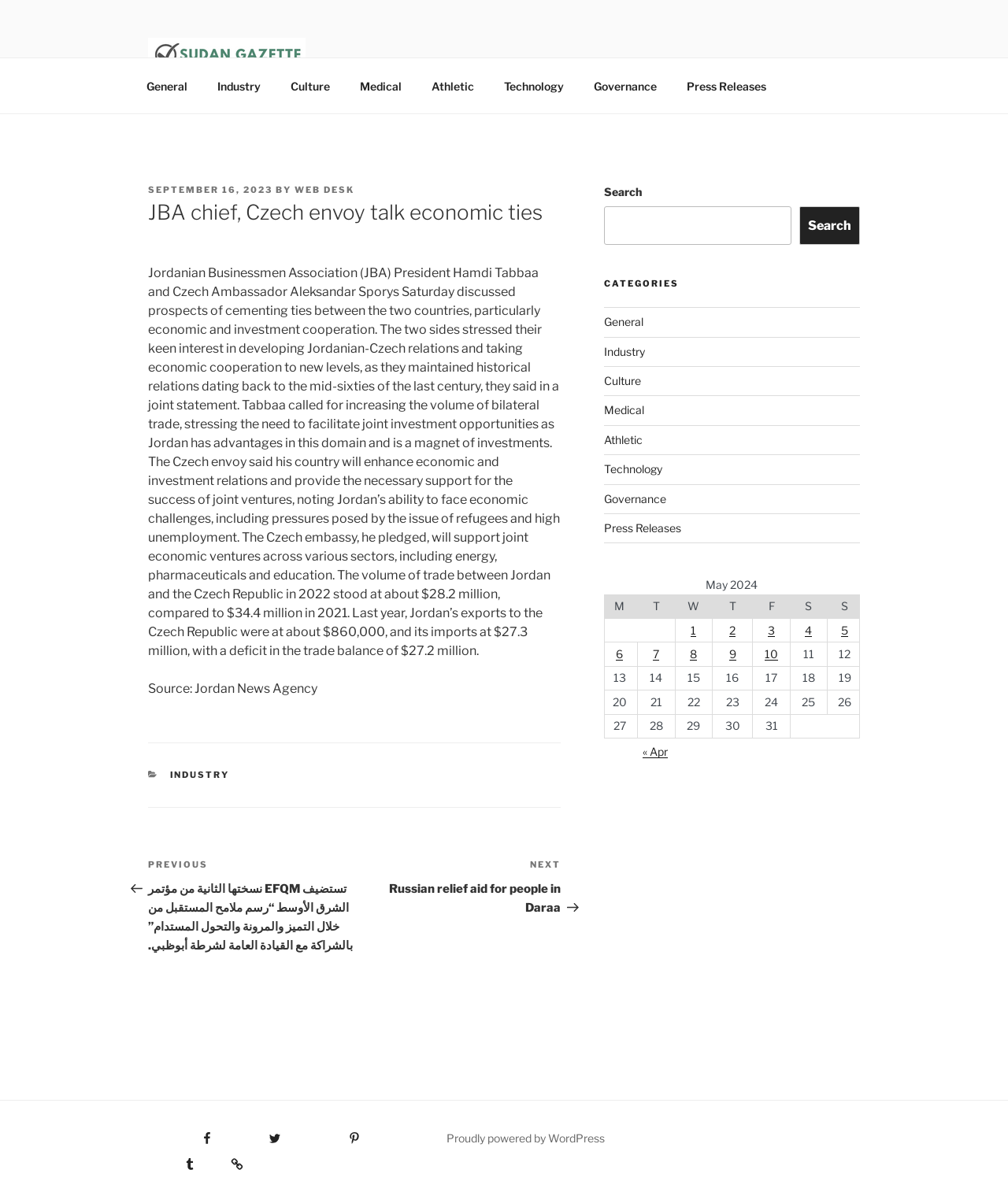Detail the various sections and features of the webpage.

The webpage is a news article from the Sudan Gazette, with a title "JBA chief, Czech envoy talk economic ties". At the top of the page, there is a logo and a navigation menu with links to various categories such as General, Industry, Culture, and more. Below the navigation menu, there is a main article section with a heading, a posted date, and a brief description of the article. The article discusses the meeting between the Jordanian Businessmen Association (JBA) President and the Czech Ambassador, where they discussed prospects of cementing economic ties between the two countries.

To the right of the main article section, there is a sidebar with a search bar, a list of categories, and a calendar table showing posts published in May 2024. The calendar table has links to individual posts for each day of the month.

At the bottom of the page, there is a footer section with a post navigation menu, allowing users to navigate to previous and next posts. There is also a section with links to categories and a copyright notice.

Throughout the page, there are various links and buttons, including a link to the Sudan Gazette website, links to individual posts, and a search button. The overall layout is organized and easy to navigate, with clear headings and concise text.